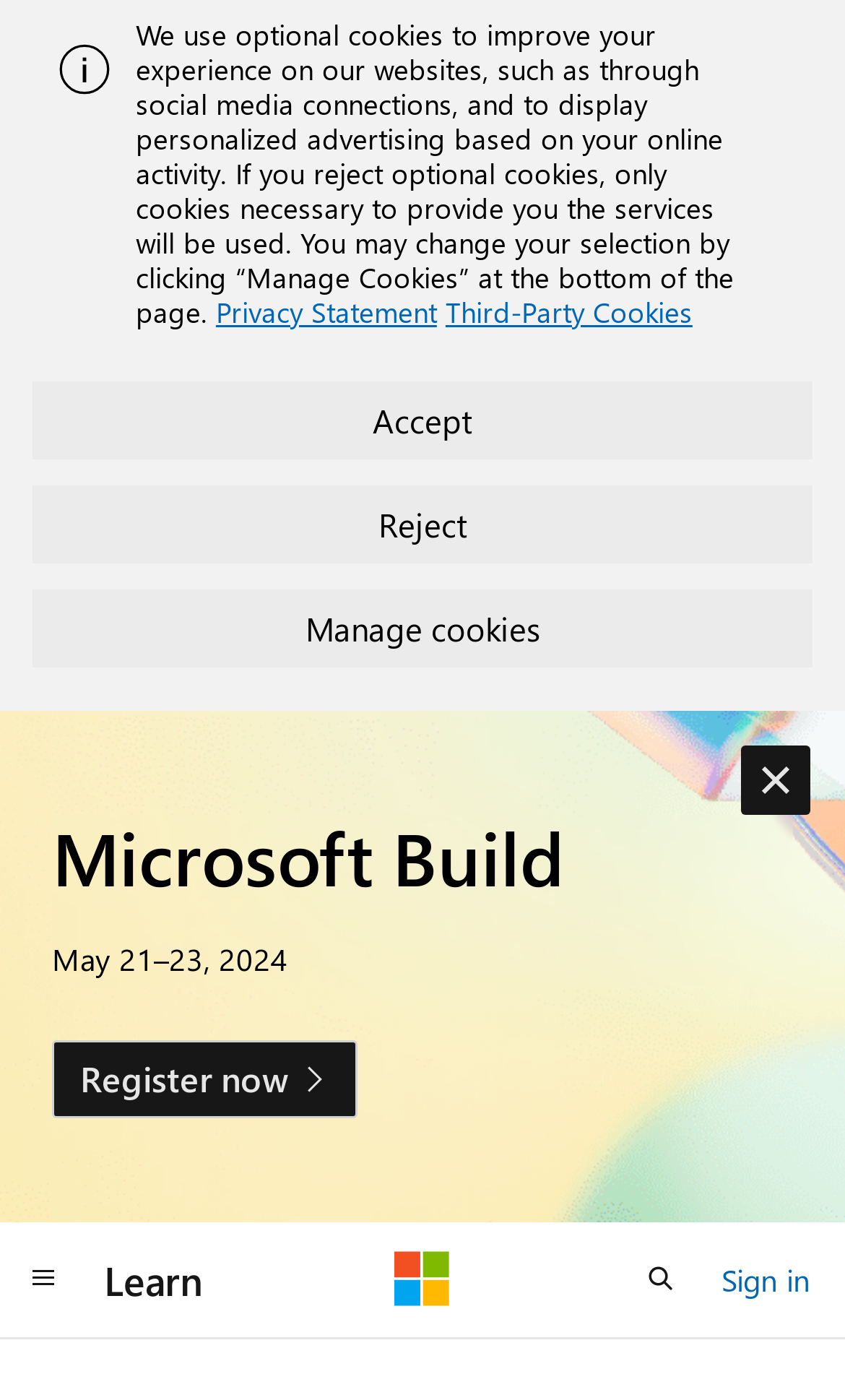Identify the main heading of the webpage and provide its text content.

send channel message is not working with application permissions